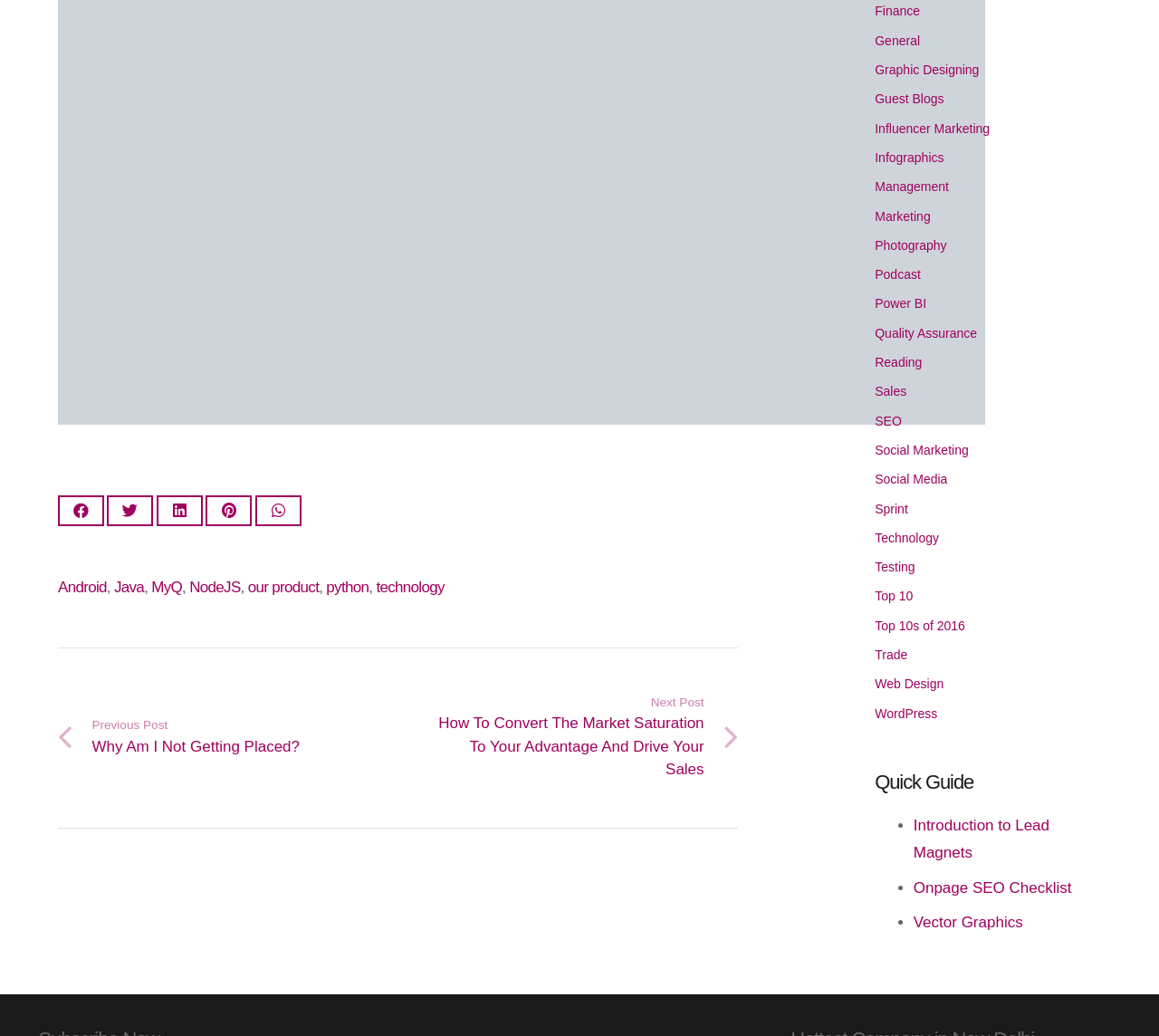Observe the image and answer the following question in detail: What is the topic of the previous post?

I found the link ' Previous Post Why Am I Not Getting Placed?' which suggests that the previous post is about 'Why Am I Not Getting Placed?'.